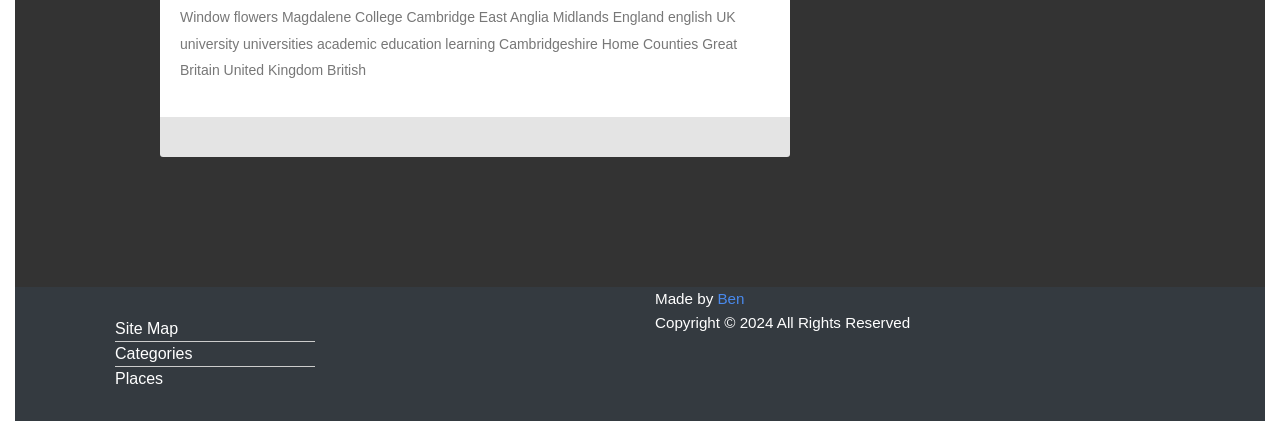Utilize the details in the image to thoroughly answer the following question: What is the name of the university mentioned?

The StaticText element with bounding box coordinates [0.141, 0.022, 0.576, 0.186] contains the text 'Window flowers Magdalene College Cambridge East Anglia Midlands England english UK university universities academic education learning Cambridgeshire Home Counties Great Britain United Kingdom British', which mentions the university name as Magdalene College Cambridge.